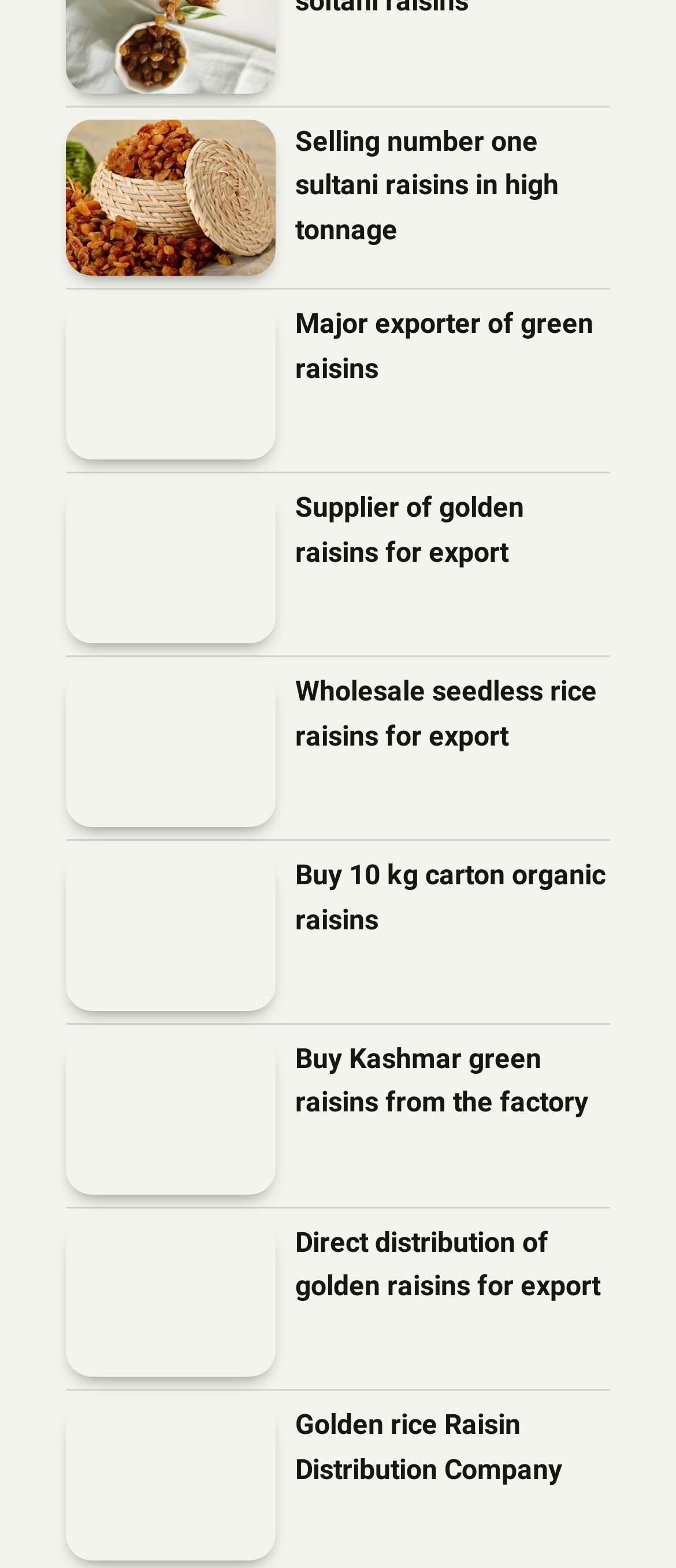Answer succinctly with a single word or phrase:
Can I buy raisins in bulk from this website?

Yes